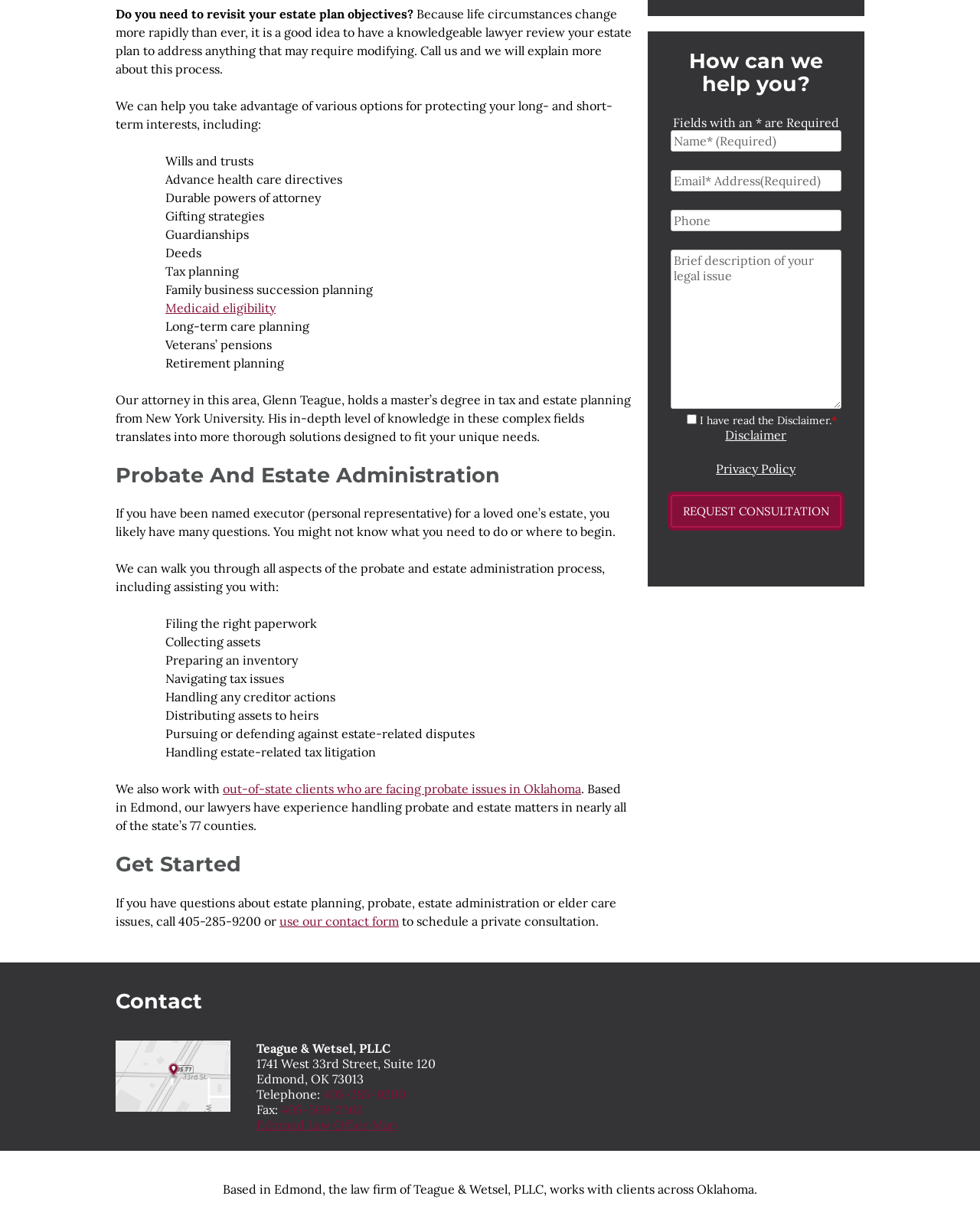Identify and provide the bounding box for the element described by: "Privacy Policy".

[0.731, 0.381, 0.812, 0.394]